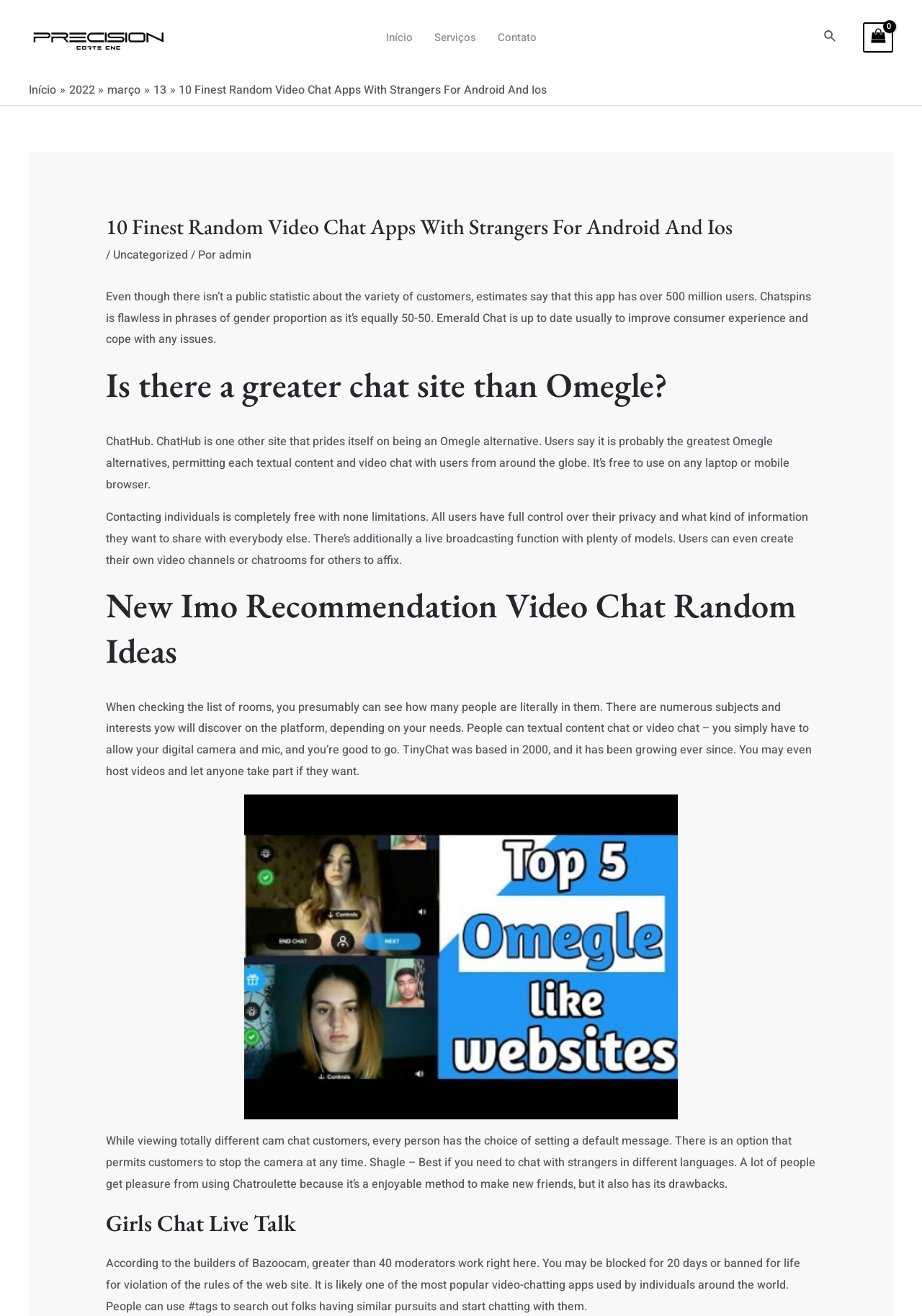Given the element description "alt="Precision Laser"", identify the bounding box of the corresponding UI element.

[0.031, 0.021, 0.181, 0.035]